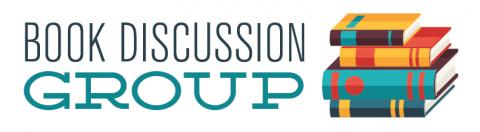Offer a detailed narrative of the scene shown in the image.

The image features a colorful and engaging banner for the "Book Discussion Group" at the East Brunswick Public Library. The design prominently showcases the title in a stylish, modern font, with "BOOK DISCUSSION" in a striking teal color, standing out against a lighter background. Next to the text, a stack of vividly illustrated books adds a visual appeal, symbolizing the theme of literature and conversation. This banner invites adults to join the monthly discussions, highlighting the library's commitment to fostering a love of reading and community engagement.